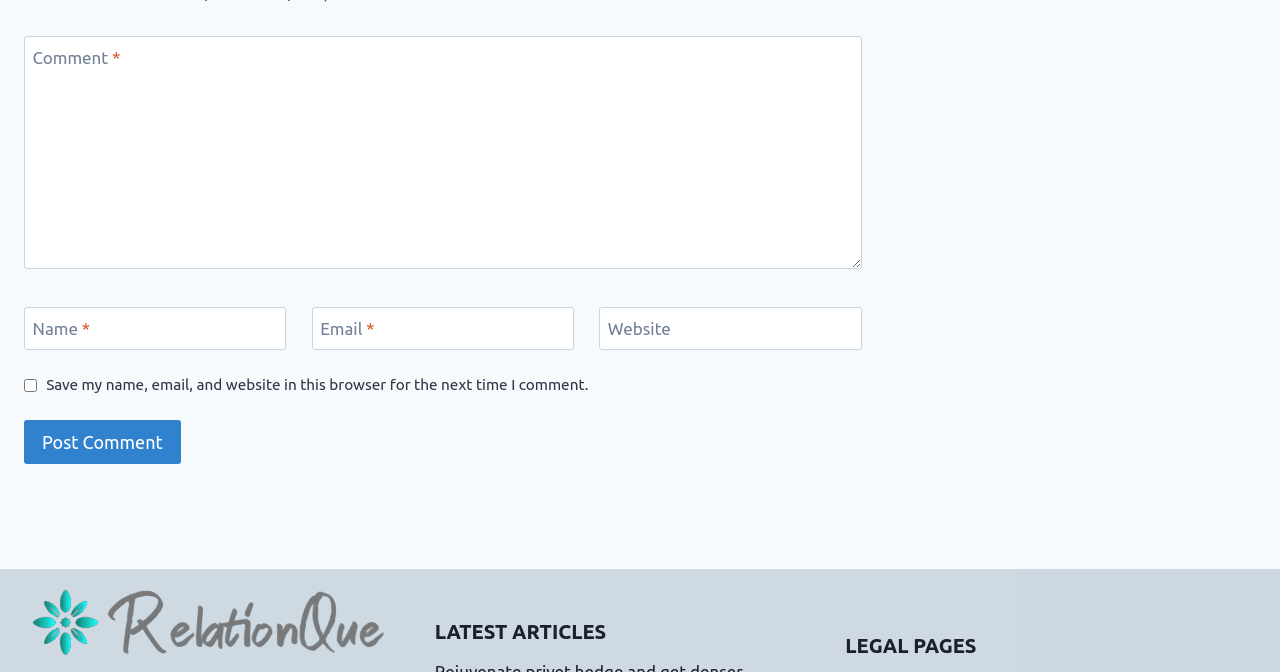Locate the UI element described as follows: "Kira Bellingham". Return the bounding box coordinates as four float numbers between 0 and 1 in the order [left, top, right, bottom].

[0.401, 0.782, 0.477, 0.806]